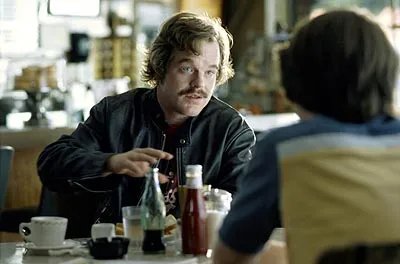Deliver an in-depth description of the image, highlighting major points.

In a poignant scene from the film, an intense conversation unfolds between two characters in a diner setting. The man seated across the table, sporting a black leather jacket with a mustache, is deeply engaged, gesturing animatedly as he speaks. The atmosphere captures a sense of nostalgia, with various diner staples including coffee, syrup, and condiments laid out on the table. The accompanying character, whose face is partially obscured, listens intently, suggesting an important exchange of ideas or emotions. This moment evokes a blend of camaraderie and tension, characteristic of the film's exploration of complex human relationships.